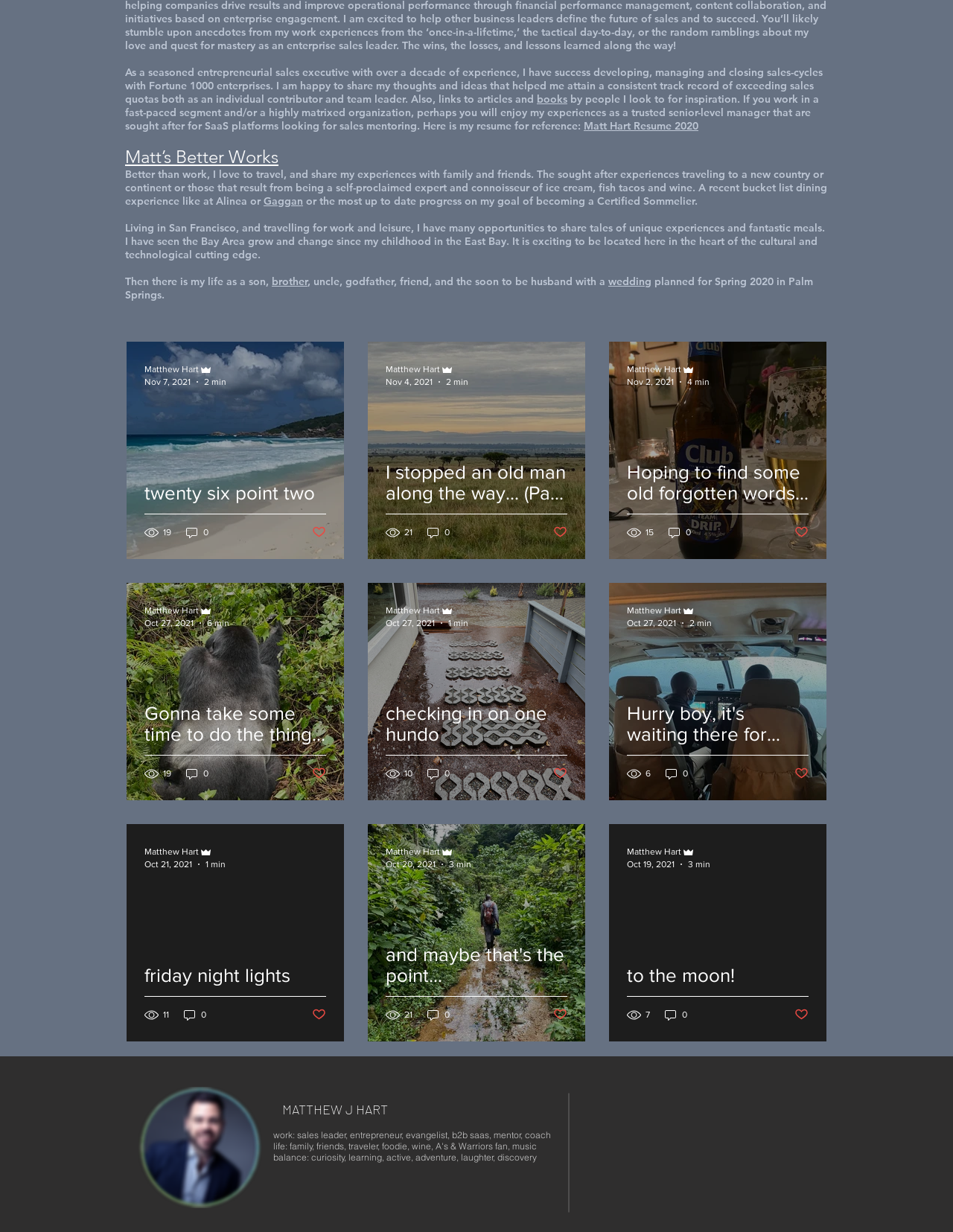Locate the bounding box coordinates of the clickable part needed for the task: "Click on the 'Matt’s Better Works' link".

[0.131, 0.118, 0.292, 0.136]